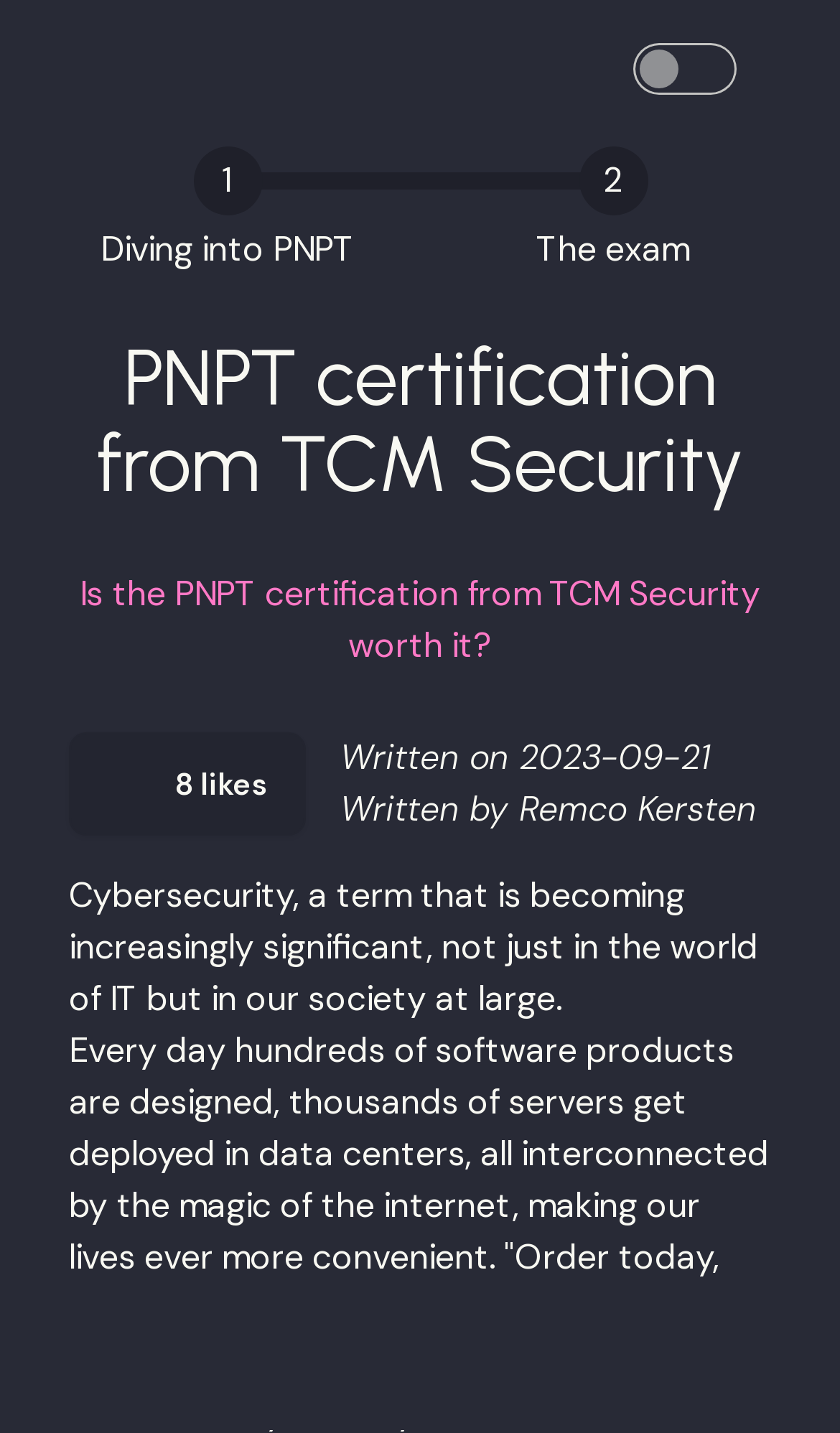Please find the bounding box coordinates of the clickable region needed to complete the following instruction: "Click the Send button". The bounding box coordinates must consist of four float numbers between 0 and 1, i.e., [left, top, right, bottom].

[0.696, 0.681, 0.857, 0.746]